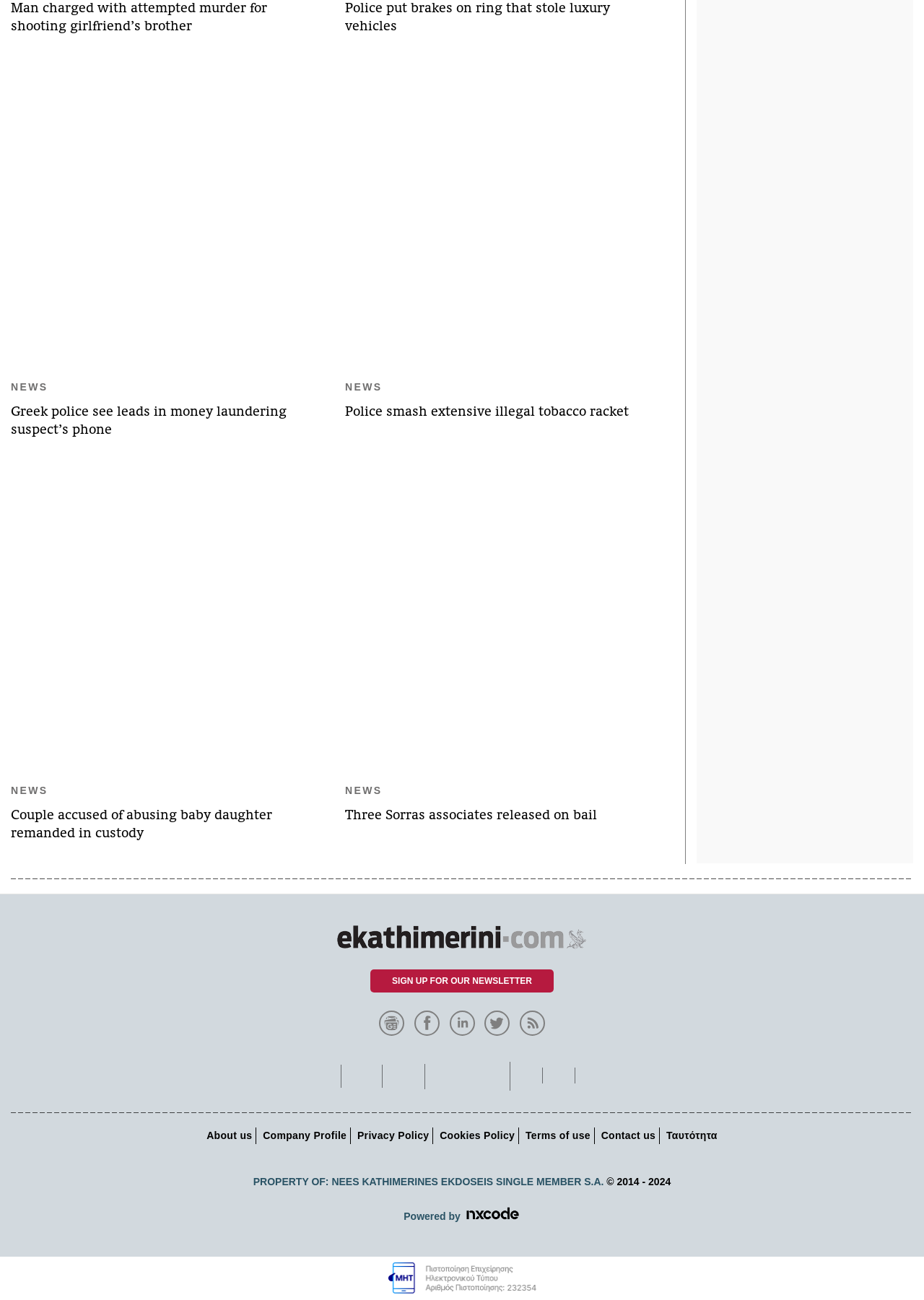What is the name of the company that owns the website?
Using the image as a reference, answer the question with a short word or phrase.

NEES KATHIMERINES EKDOSEIS SINGLE MEMBER S.A.